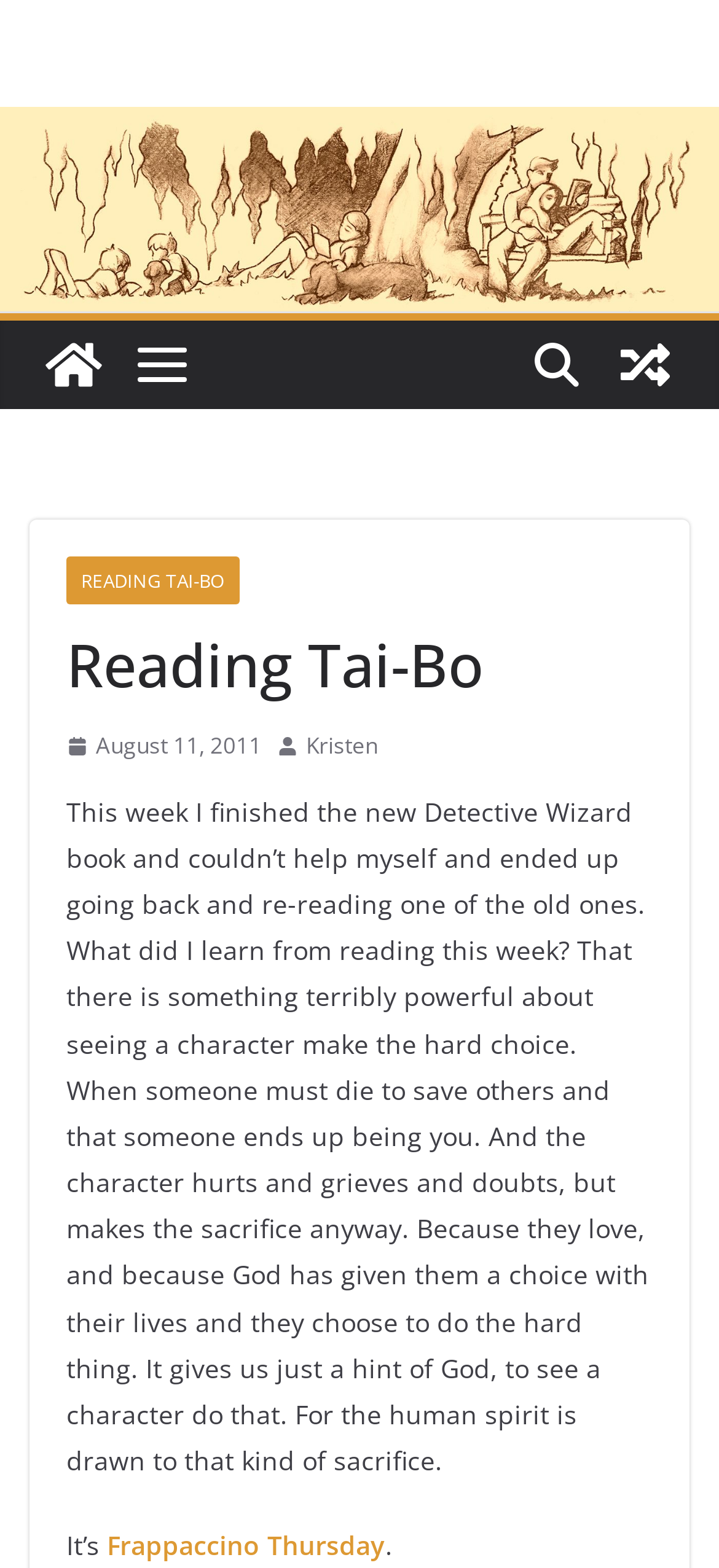Answer in one word or a short phrase: 
What is the author's name?

Kristen